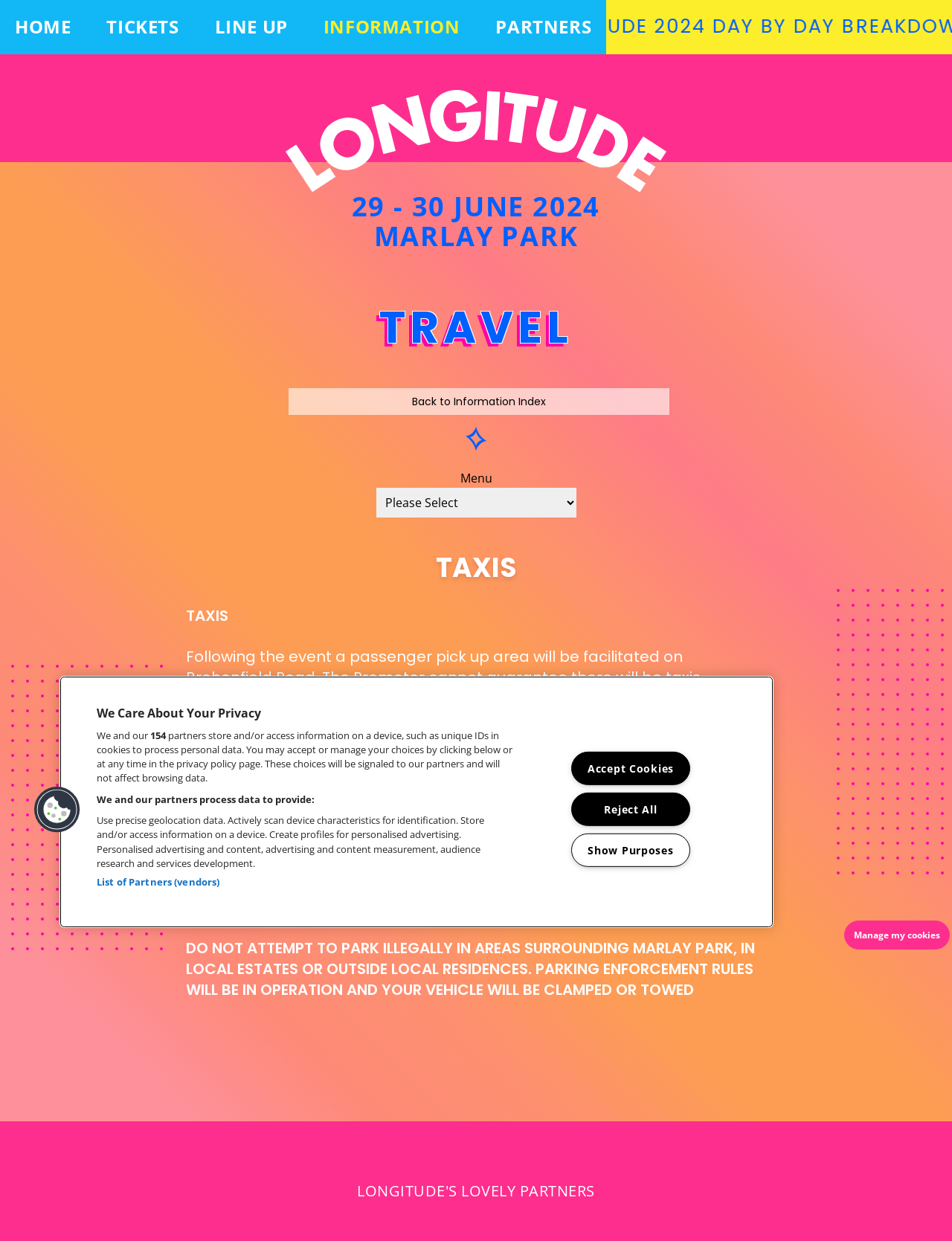Summarize the contents and layout of the webpage in detail.

The webpage is the official site for Longitude Festival, a music event taking place on June 29-30, 2024, at Marlay Park. At the top of the page, there is a main navigation menu with links to "HOME", "TICKETS", "LINE UP", "INFORMATION", and "PARTNERS". Below this menu, there is a link to return to the homepage and an image.

The main content of the page is divided into sections. The first section announces the festival dates and location. Below this, there is a section about travel, with a heading "TRAVEL" and a link to return to the information index. This section is followed by a menu and a combobox.

The next section is about taxis, with a heading "TAXIS" and a paragraph of text explaining the taxi arrangements after the event. Below this, there are sections about traveling by car, with headings "BY CAR" and paragraphs of text providing information about car parking and traffic.

At the bottom of the page, there is a cookie banner with a heading "We Care About Your Privacy" and several buttons and links to manage cookie preferences. The banner also contains a description of how the website and its partners use cookies to process personal data.